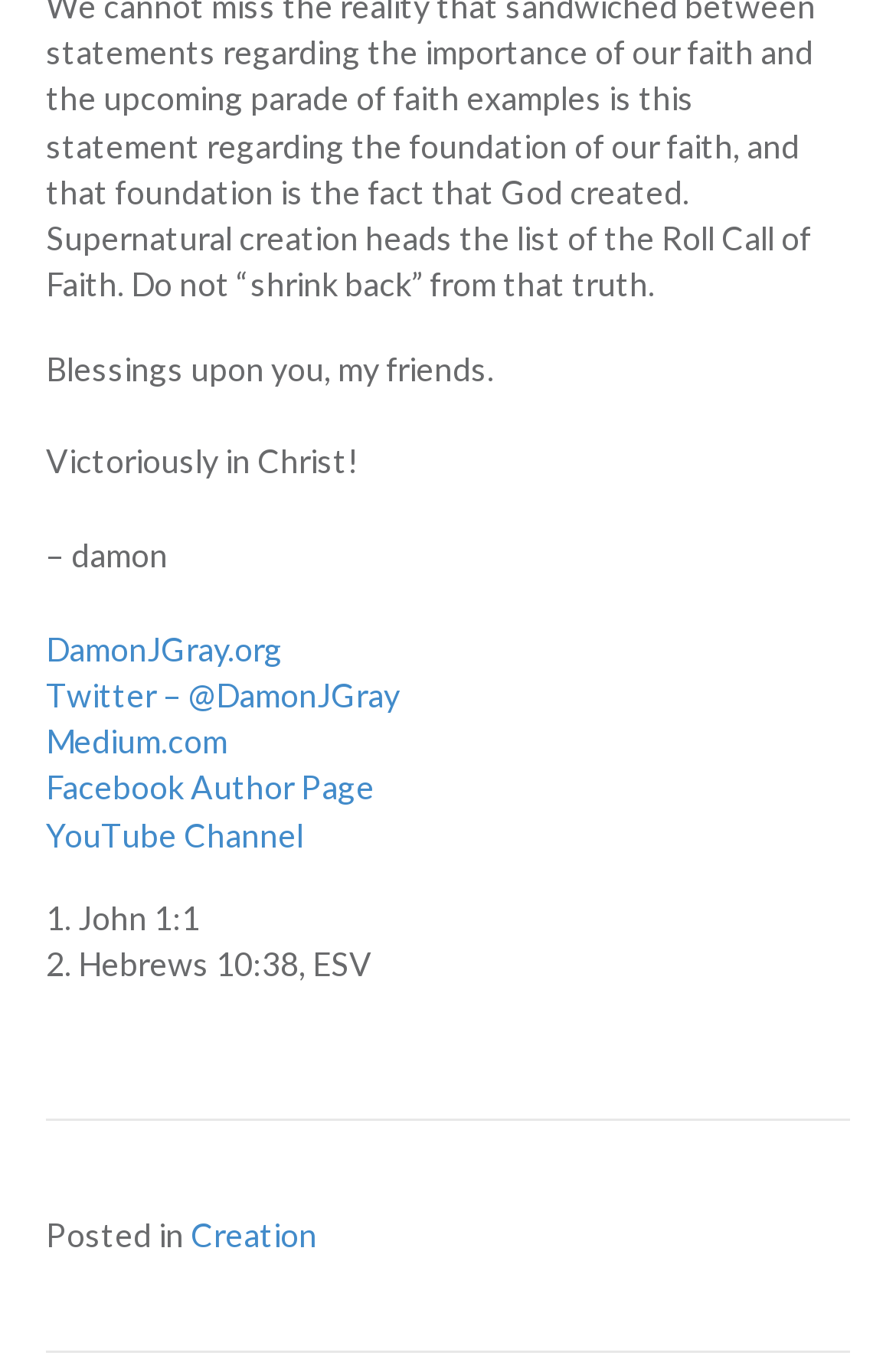Show the bounding box coordinates for the HTML element described as: "Facebook Author Page".

[0.051, 0.56, 0.418, 0.588]